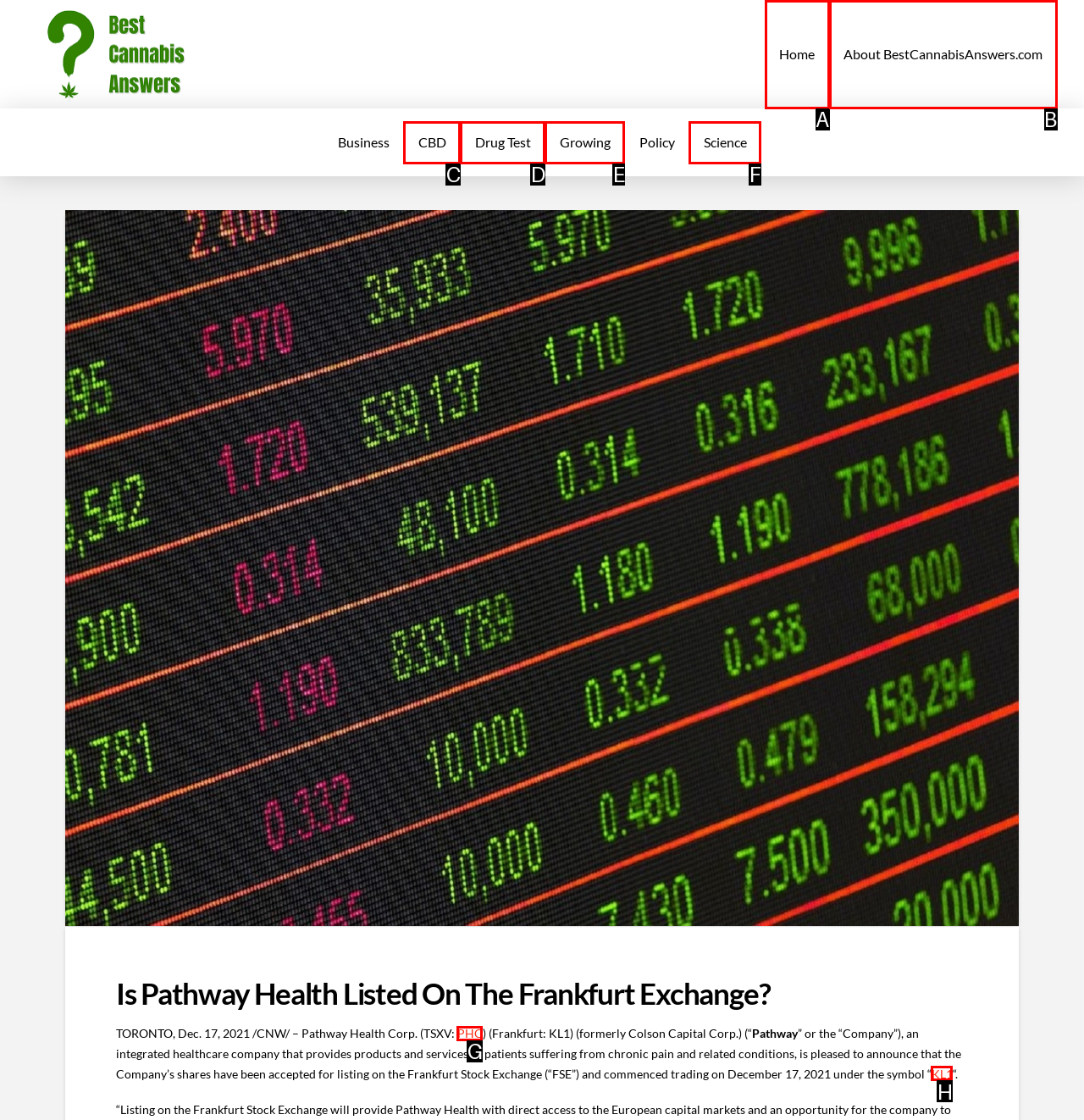Choose the letter that corresponds to the correct button to accomplish the task: Click the About BestCannabisAnswers.com link
Reply with the letter of the correct selection only.

B